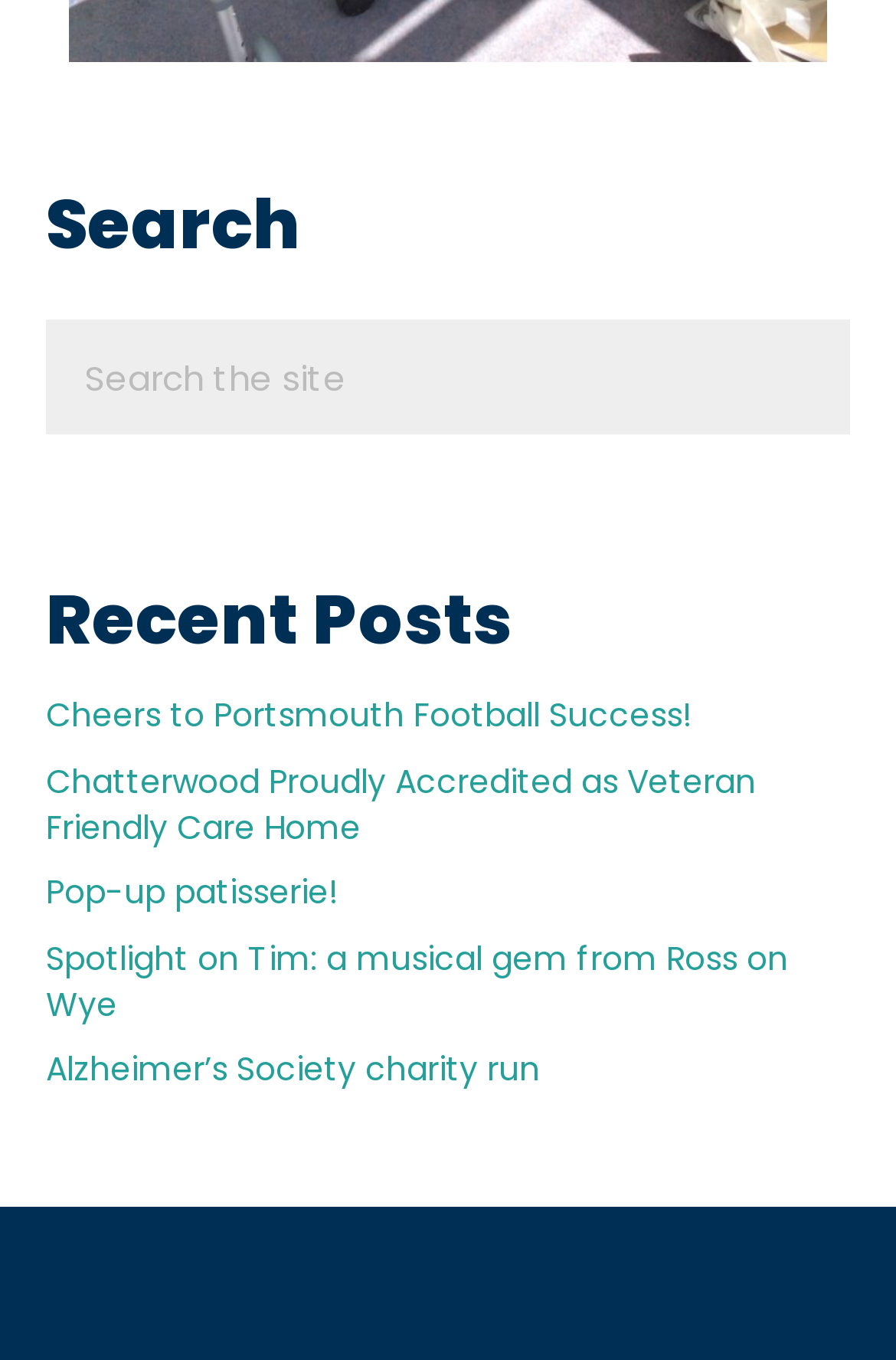What is the topic of the third recent post?
Give a detailed response to the question by analyzing the screenshot.

The third link below the 'Recent Posts' heading has the text 'Pop-up patisserie!', which suggests that the topic of the third recent post is related to patisserie.